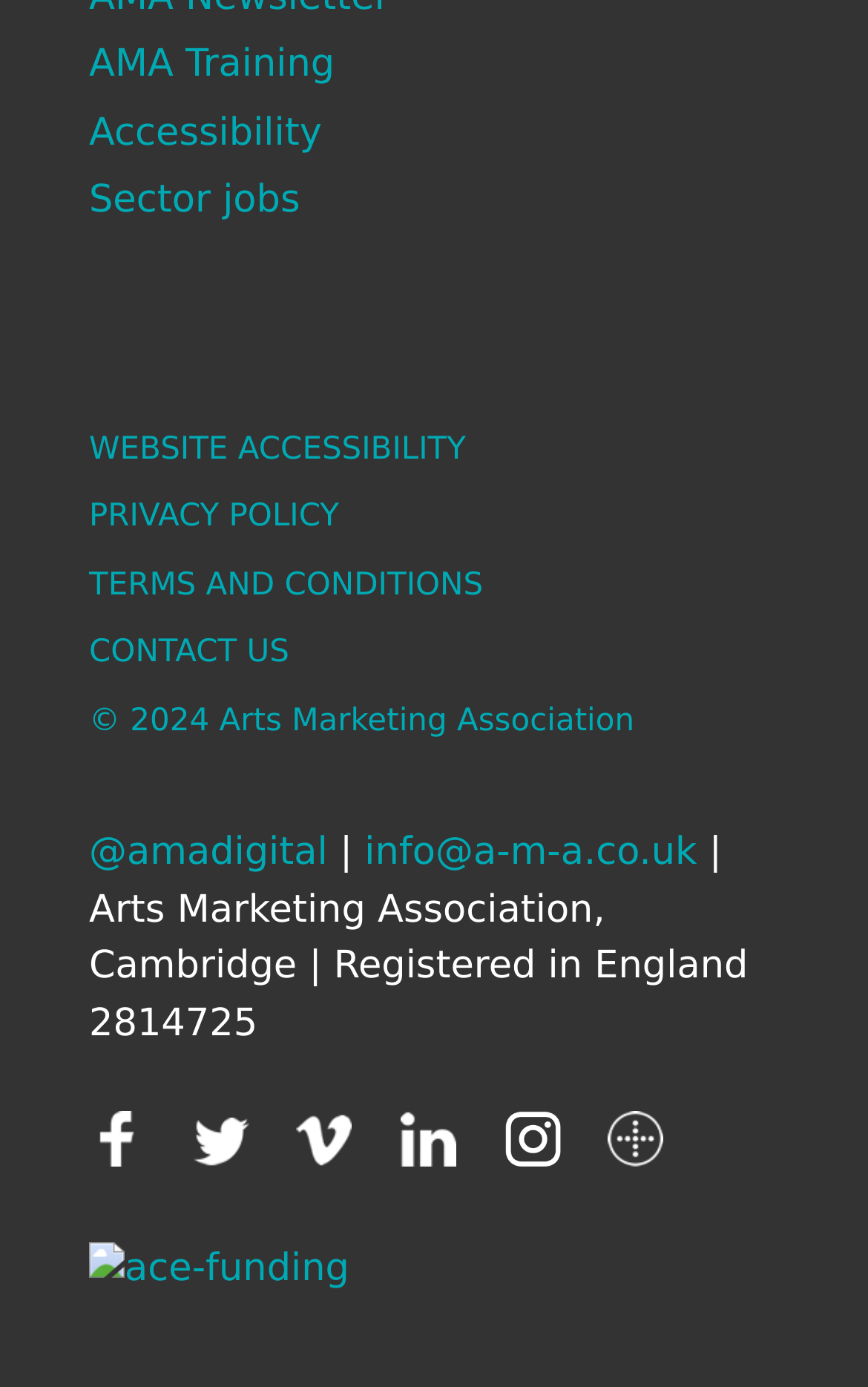What is the name of the organization?
Based on the visual, give a brief answer using one word or a short phrase.

Arts Marketing Association